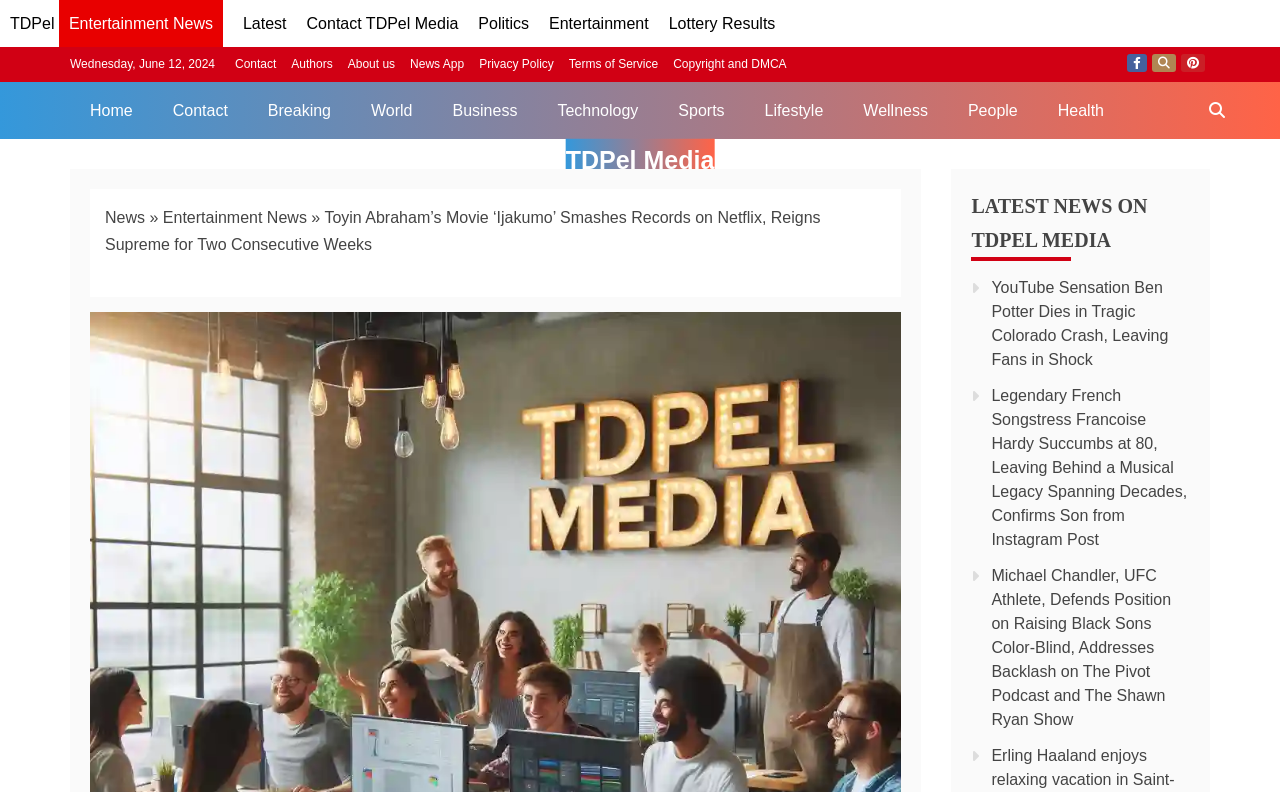Find the bounding box coordinates of the clickable area required to complete the following action: "Follow the 'Inspectorio' link".

None